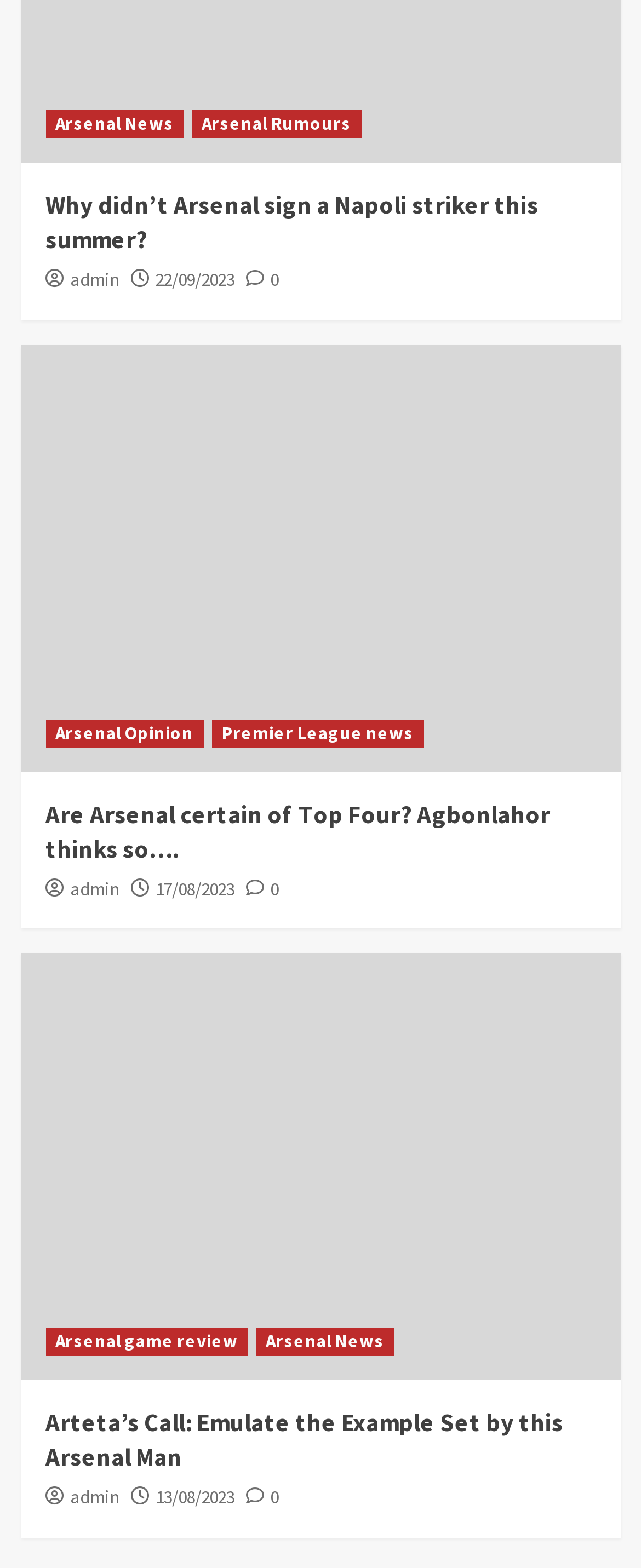How many links are in the top navigation bar?
Respond to the question with a single word or phrase according to the image.

2